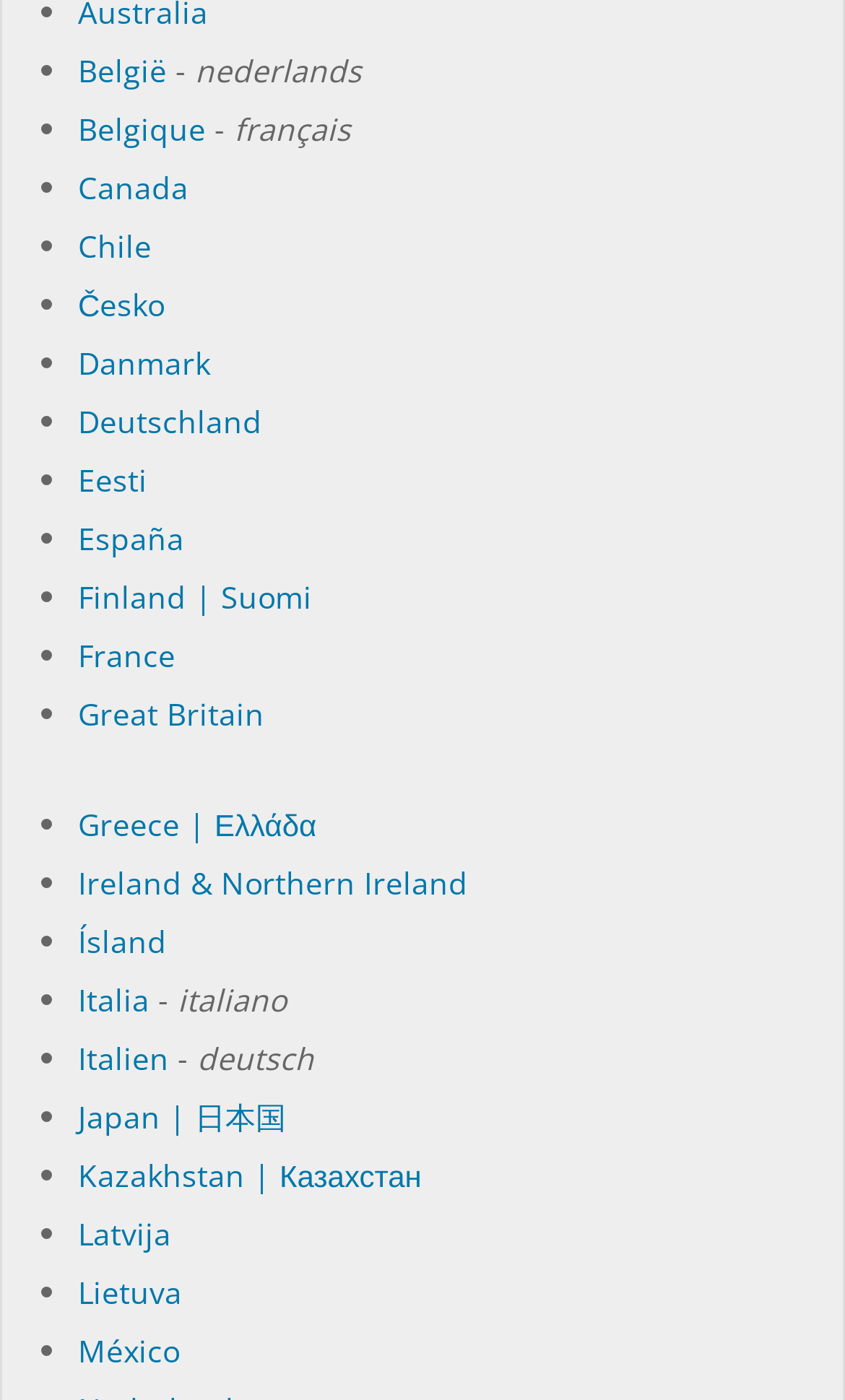How many countries are listed?
Please respond to the question with a detailed and informative answer.

I counted the number of links with country names, and there are 30 of them.